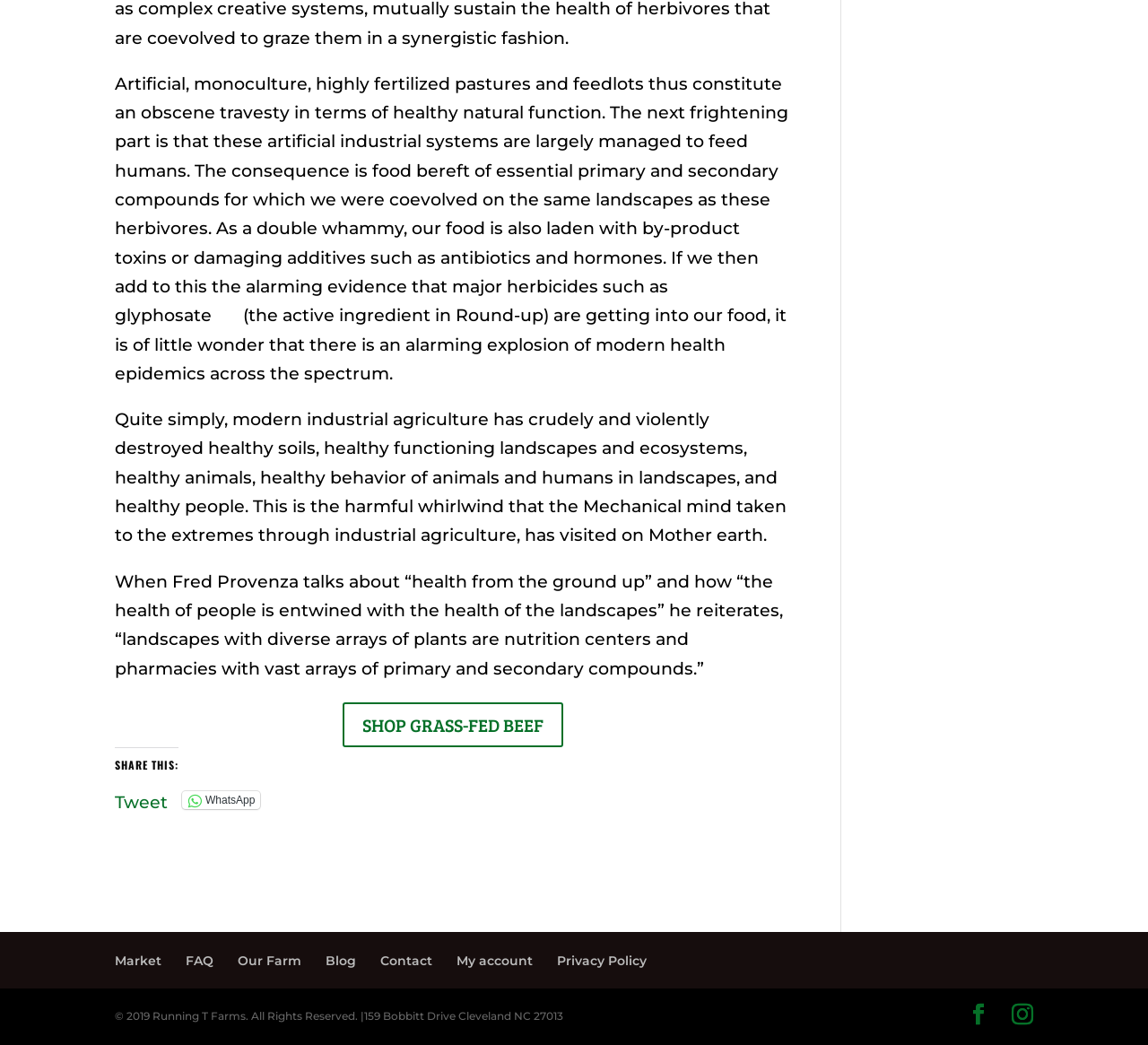Give a concise answer using one word or a phrase to the following question:
What is the address of the farm?

159 Bobbitt Drive Cleveland NC 27013